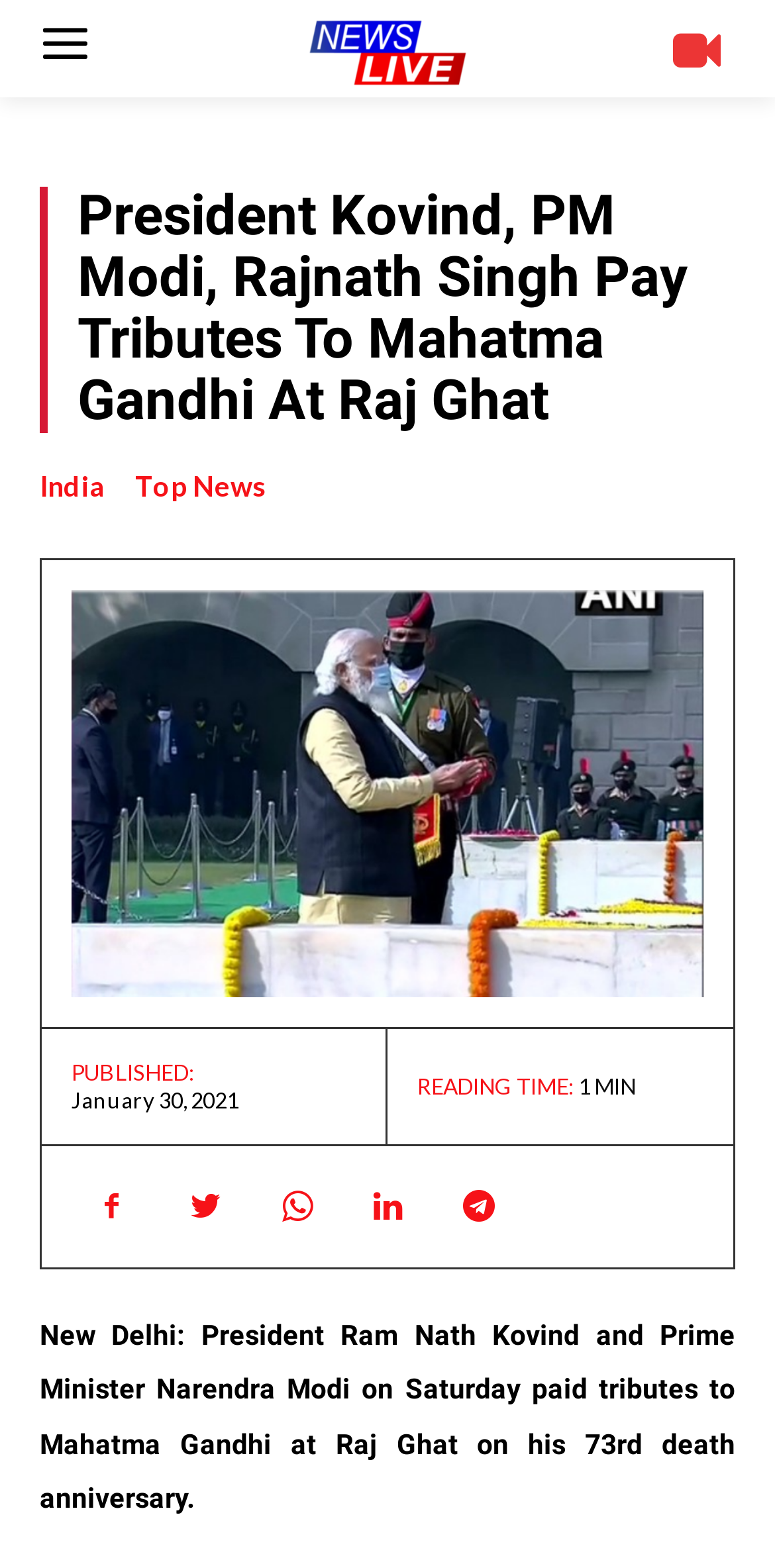What is the date of the event described in the article? Please answer the question using a single word or phrase based on the image.

January 30, 2021